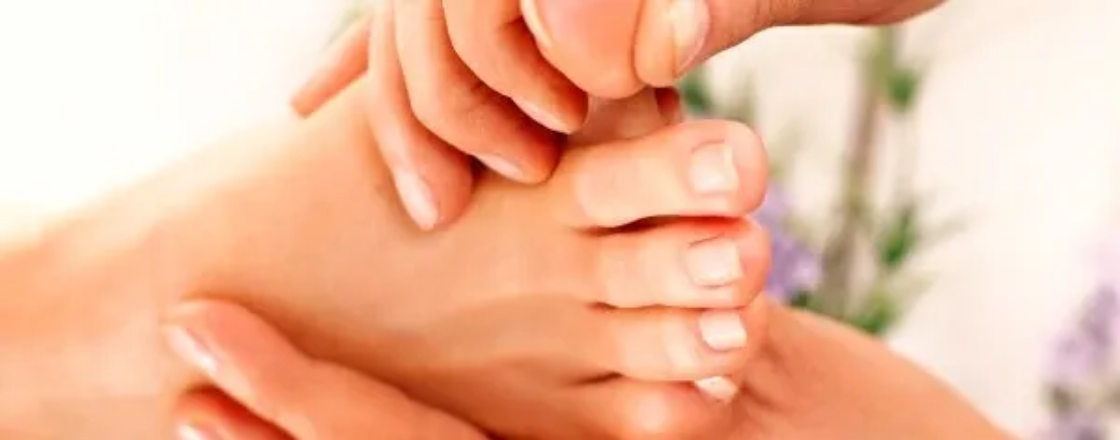What is the purpose of the treatment?
Use the information from the image to give a detailed answer to the question.

The treatment, which combines aromatherapy with reflexology, aims to promote relaxation and overall wellness, as stated in the caption.